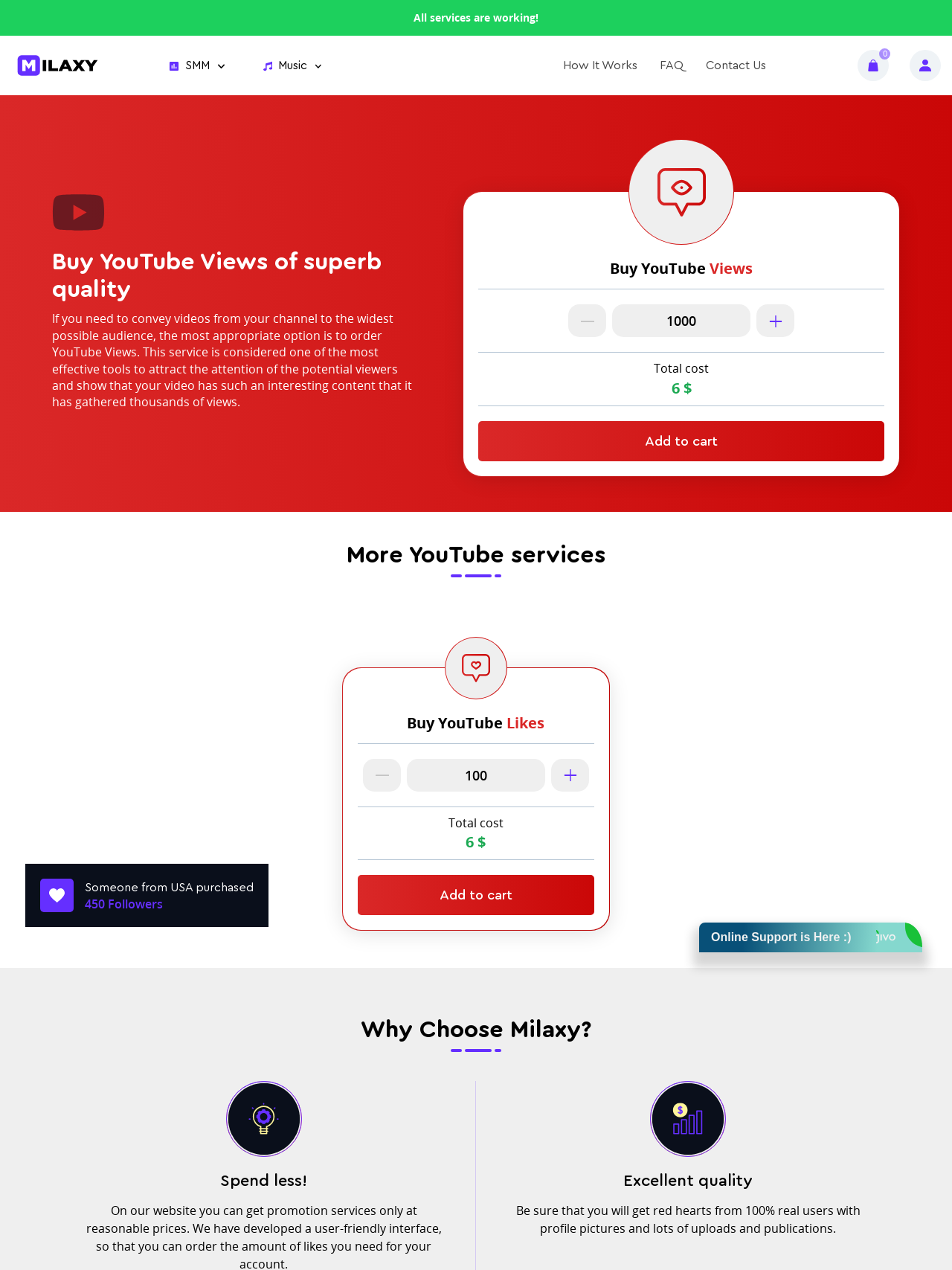Respond to the following question using a concise word or phrase: 
What is the minimum number of YouTube views that can be purchased?

100